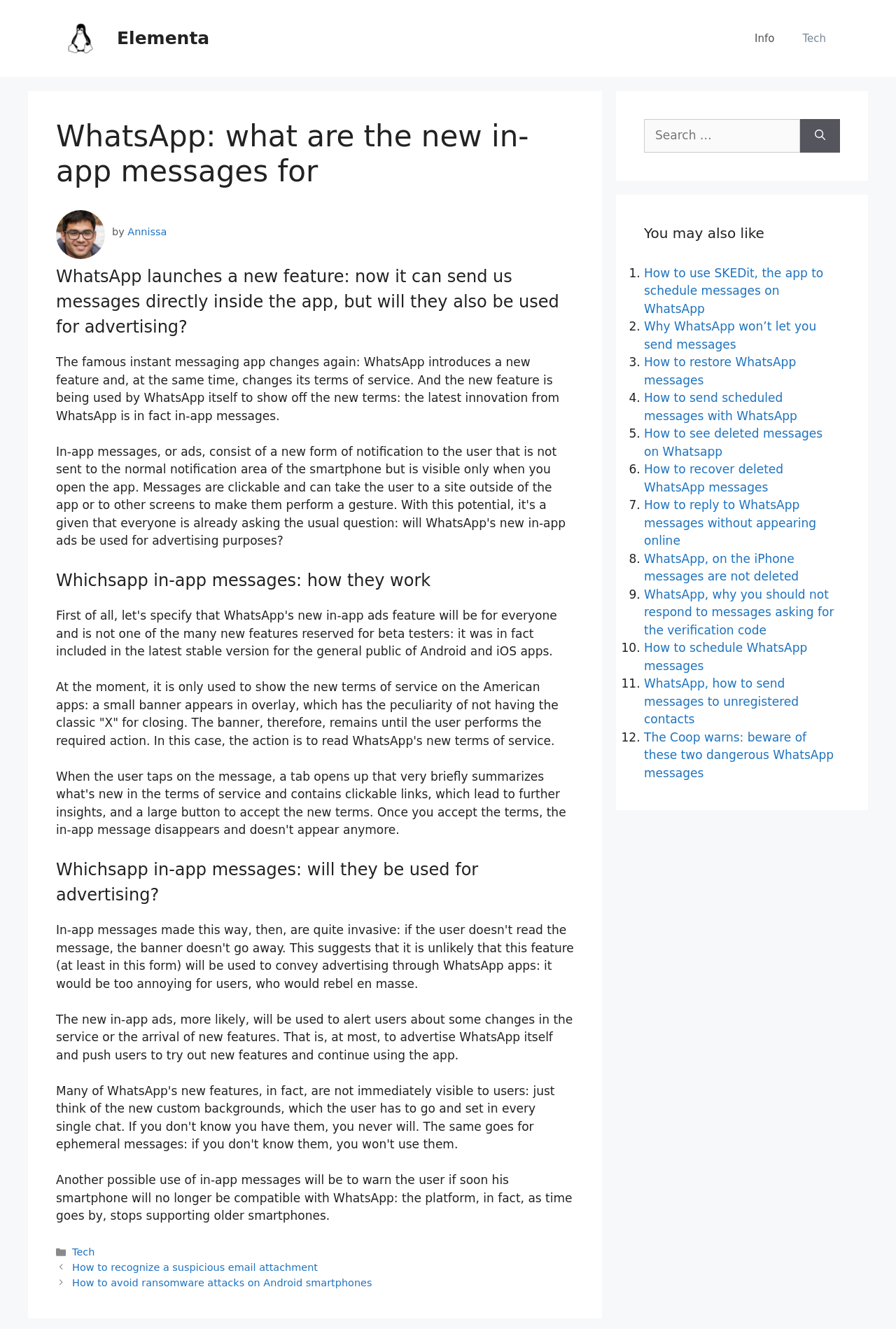Determine the main heading text of the webpage.

WhatsApp: what are the new in-app messages for